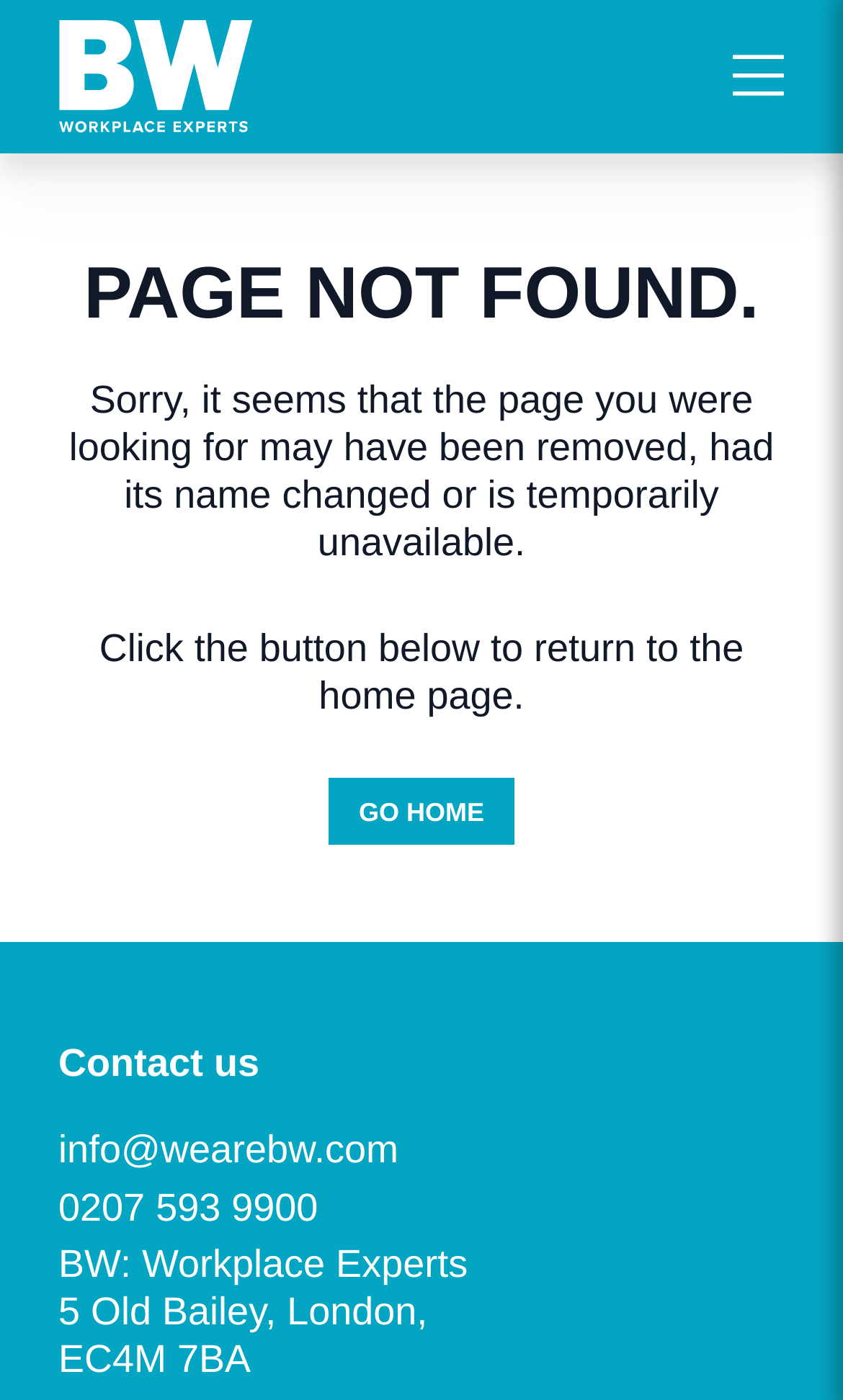Can you find and generate the webpage's heading?

PAGE NOT FOUND.